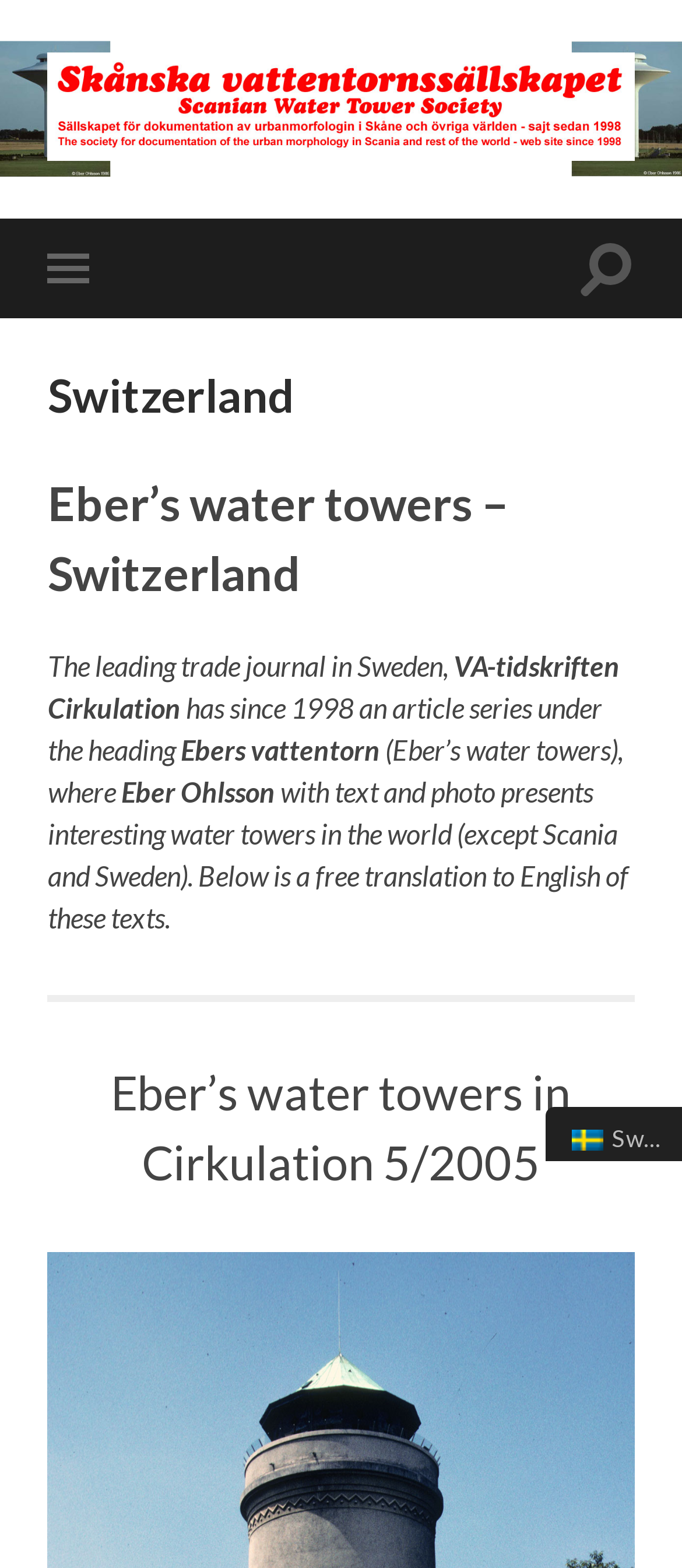Identify the bounding box coordinates for the UI element that matches this description: "Slå på/av sökfält".

[0.848, 0.14, 0.93, 0.203]